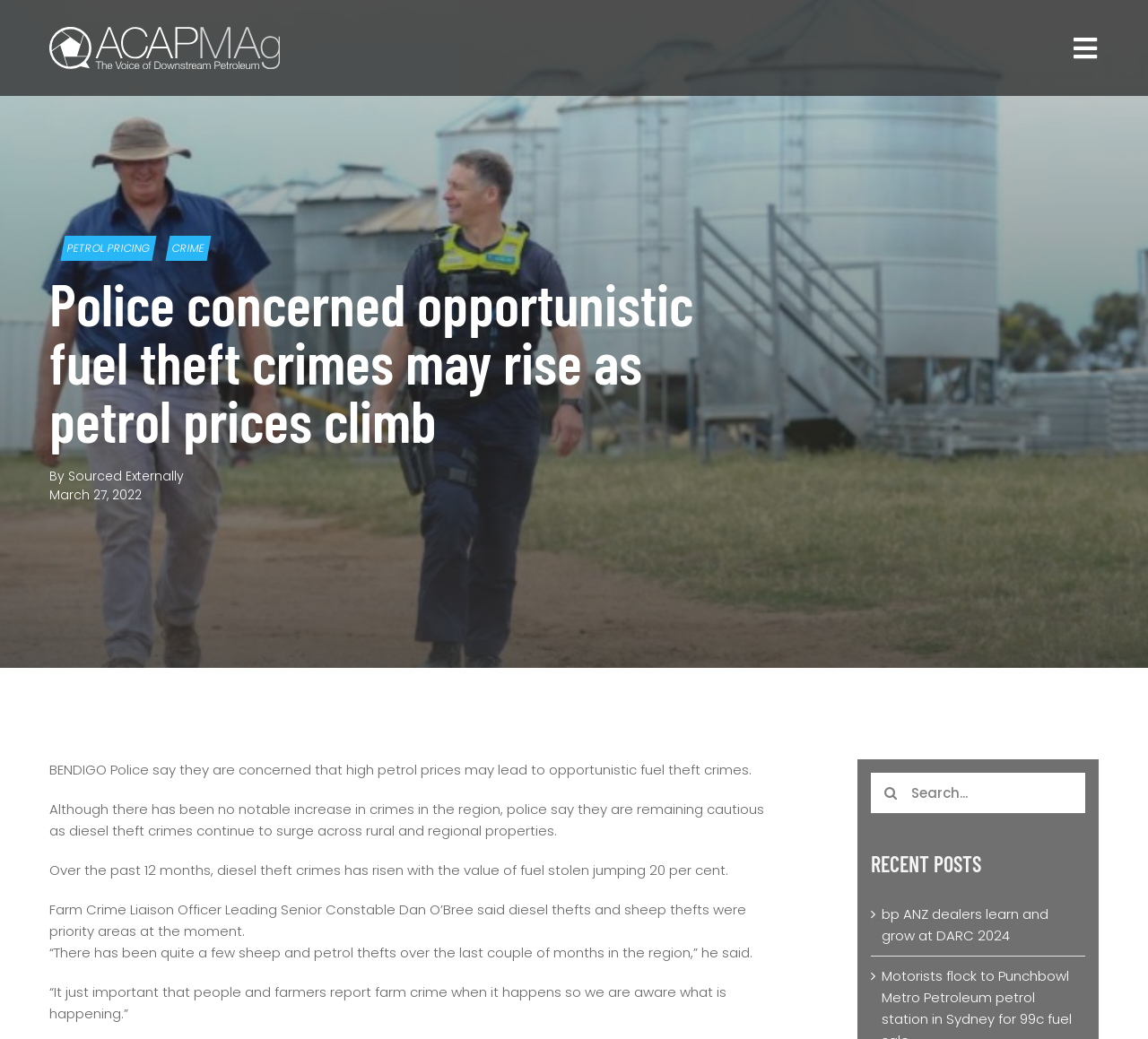Based on the element description, predict the bounding box coordinates (top-left x, top-left y, bottom-right x, bottom-right y) for the UI element in the screenshot: Toggle Navigation

[0.934, 0.033, 0.957, 0.059]